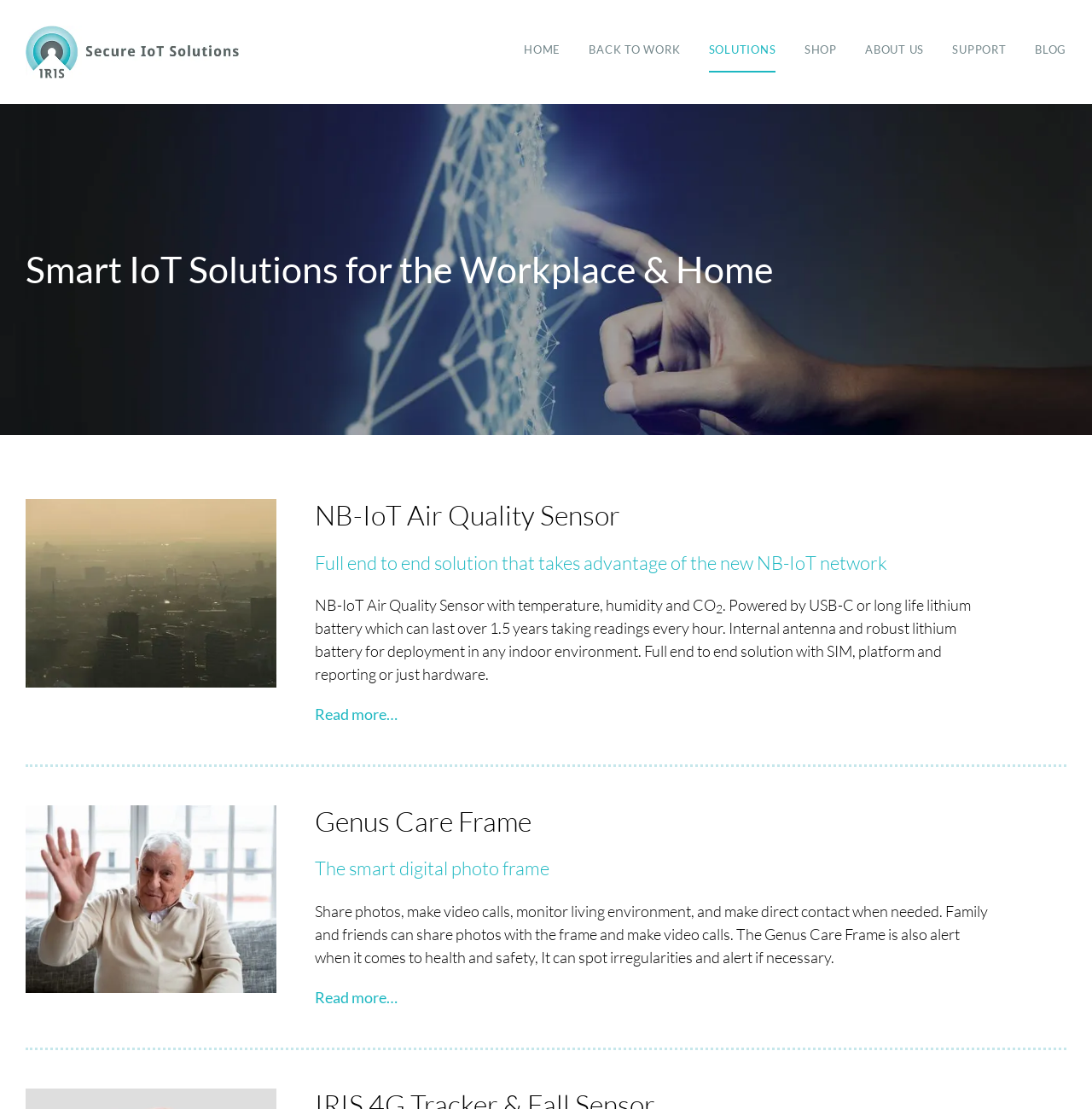How many navigation links are there?
Refer to the image and provide a concise answer in one word or phrase.

6